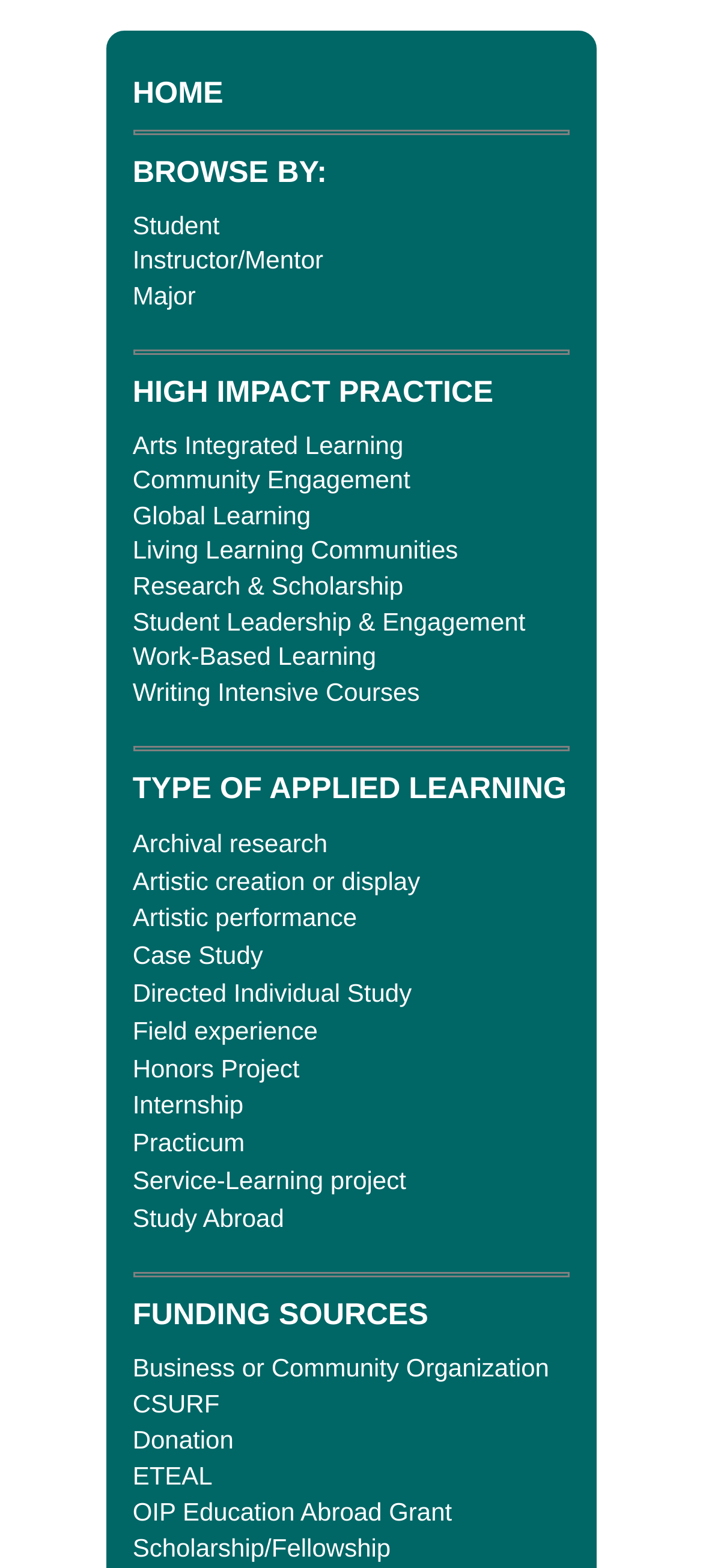Locate the UI element described by OIP Education Abroad Grant and provide its bounding box coordinates. Use the format (top-left x, top-left y, bottom-right x, bottom-right y) with all values as floating point numbers between 0 and 1.

[0.189, 0.955, 0.643, 0.974]